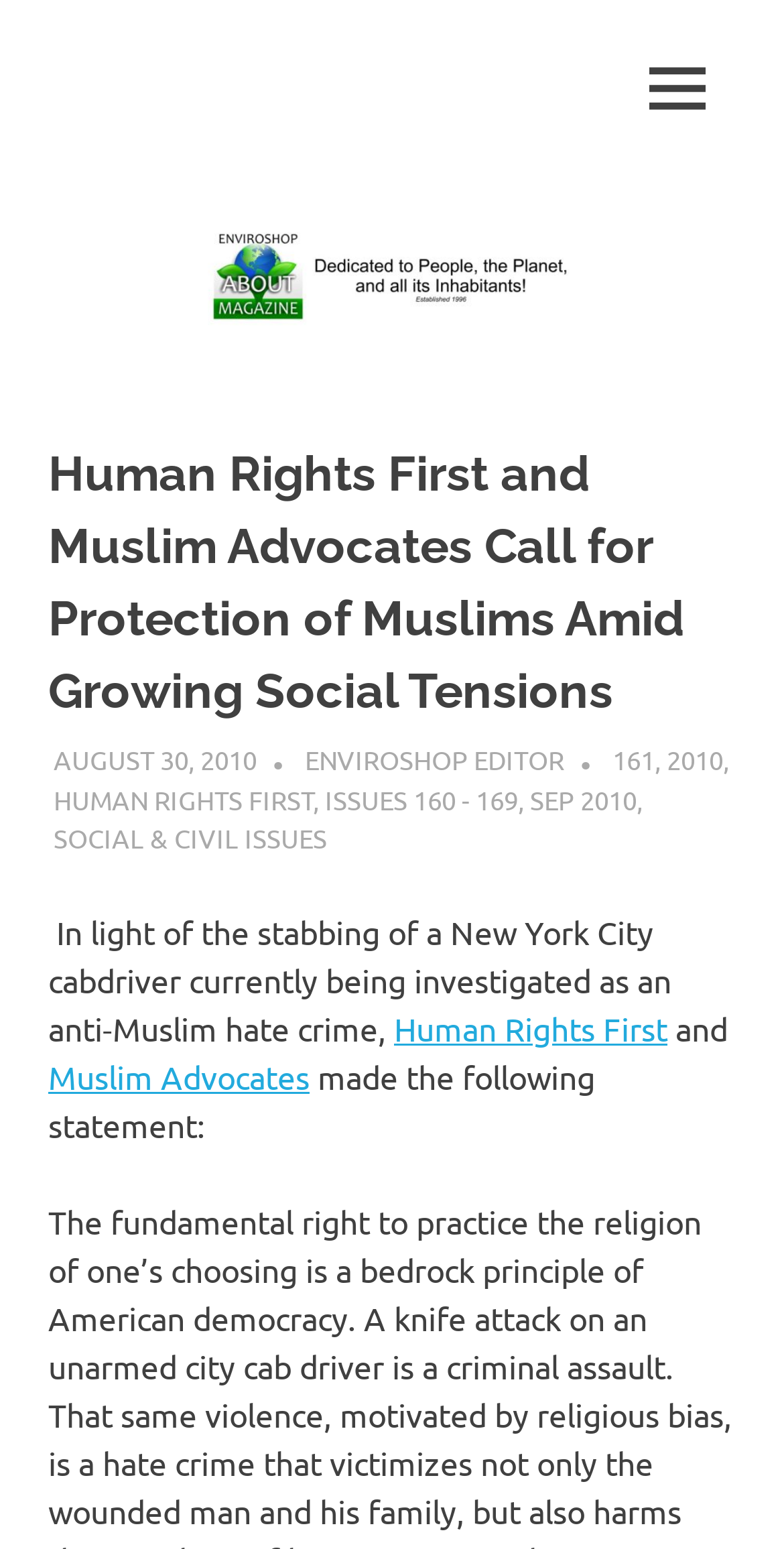Who made a statement about Muslim protection?
Answer the question with a detailed explanation, including all necessary information.

I found the answer by reading the text 'Human Rights First and Muslim Advocates made the following statement:', which indicates that these two organizations made a statement about Muslim protection.